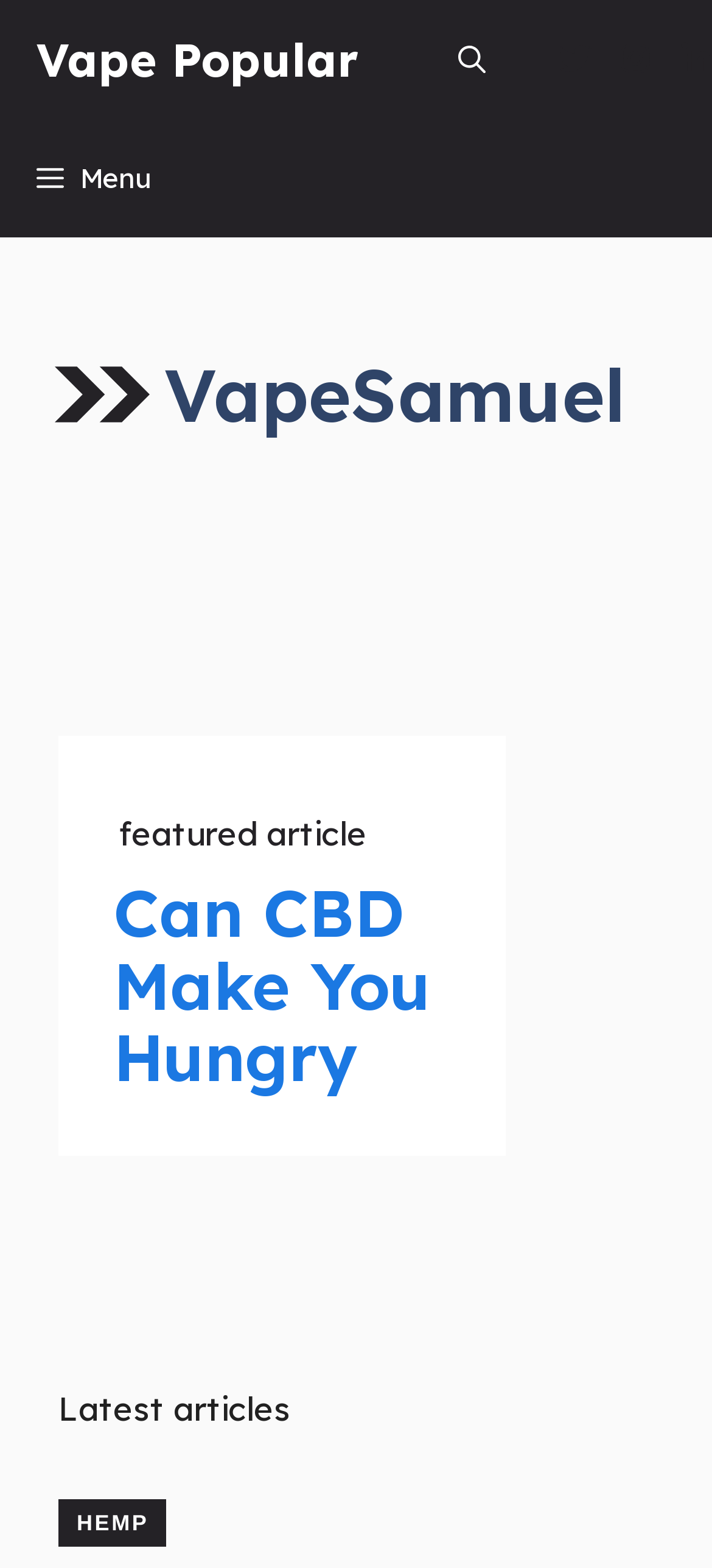What is the category of the latest article?
Examine the screenshot and reply with a single word or phrase.

HEMP